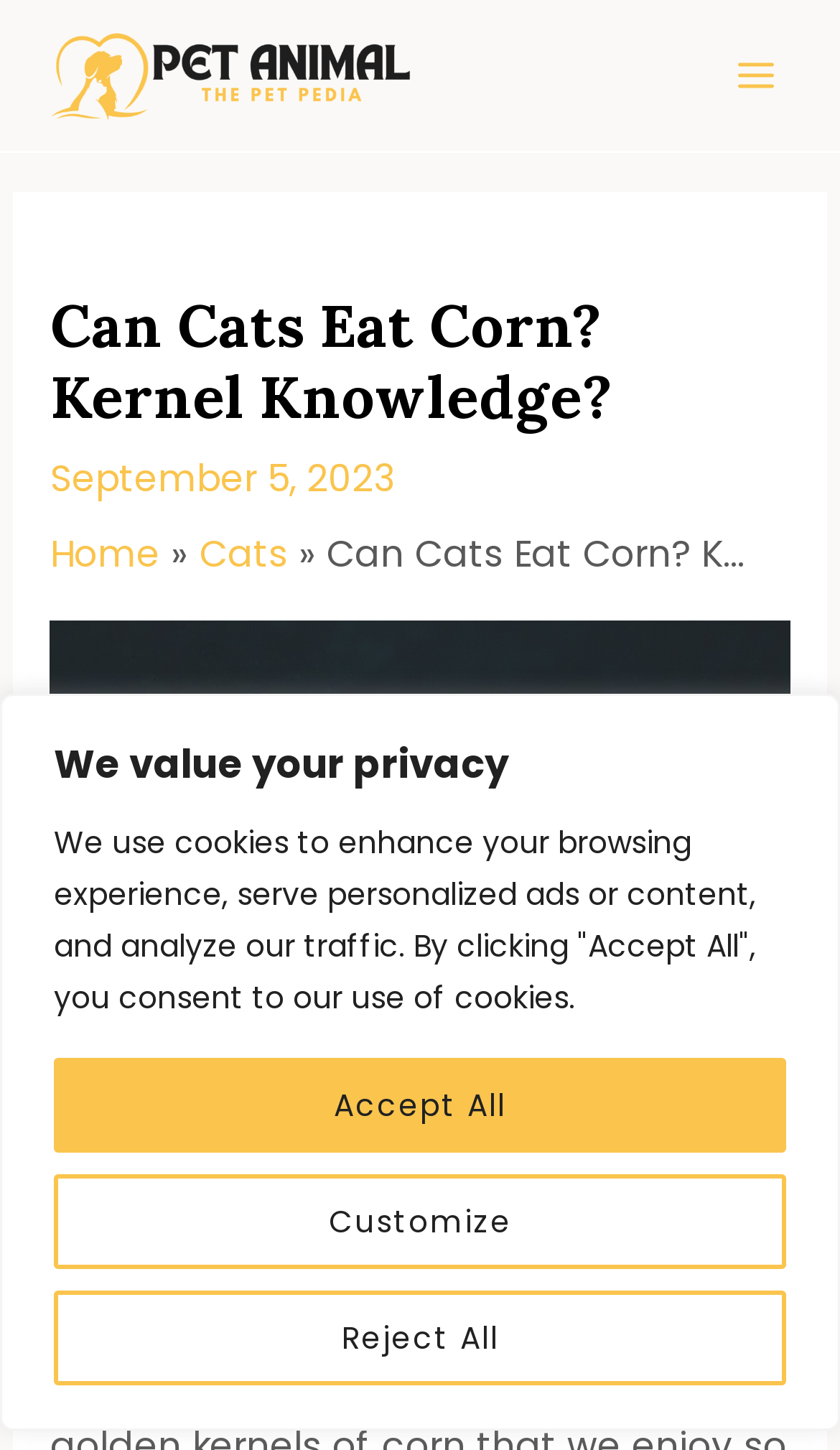Generate a thorough caption detailing the webpage content.

The webpage is about exploring whether cats can eat corn as a healthy choice. At the top of the page, there is a privacy notice with a heading "We value your privacy" and three buttons: "Customize", "Reject All", and "Accept All". Below this notice, there is a link to "Pet Animal" accompanied by a small image. 

On the right side of the page, there is a "MAIN MENU" button. Above this button, there is a header section with a heading "Can Cats Eat Corn? Kernel Knowledge?" and a subheading "September 5, 2023". Below the heading, there is a navigation section with breadcrumbs, including links to "Home" and "Cats". 

To the right of the navigation section, there is a large image related to cats, nature, and kittens. Below the image, there is a heading "Can Cats Eat Corn? – Yes, They Can". At the very bottom of the page, there is a "Post navigation" section.